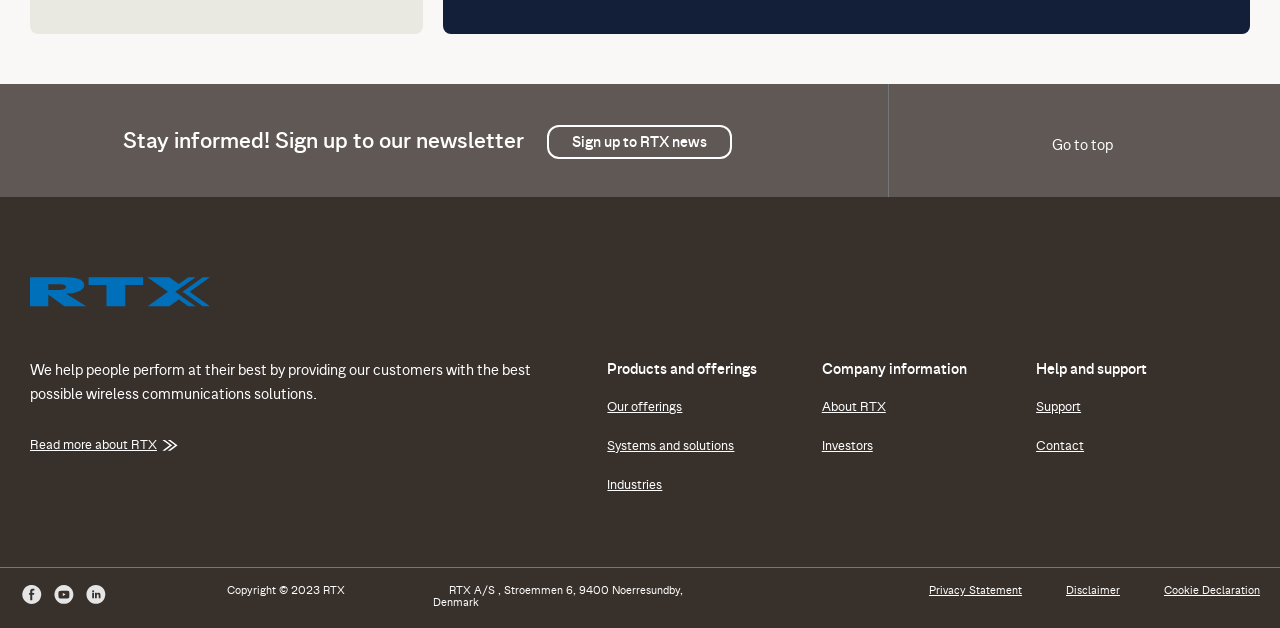Ascertain the bounding box coordinates for the UI element detailed here: "Read more about RTX". The coordinates should be provided as [left, top, right, bottom] with each value being a float between 0 and 1.

[0.023, 0.689, 0.453, 0.727]